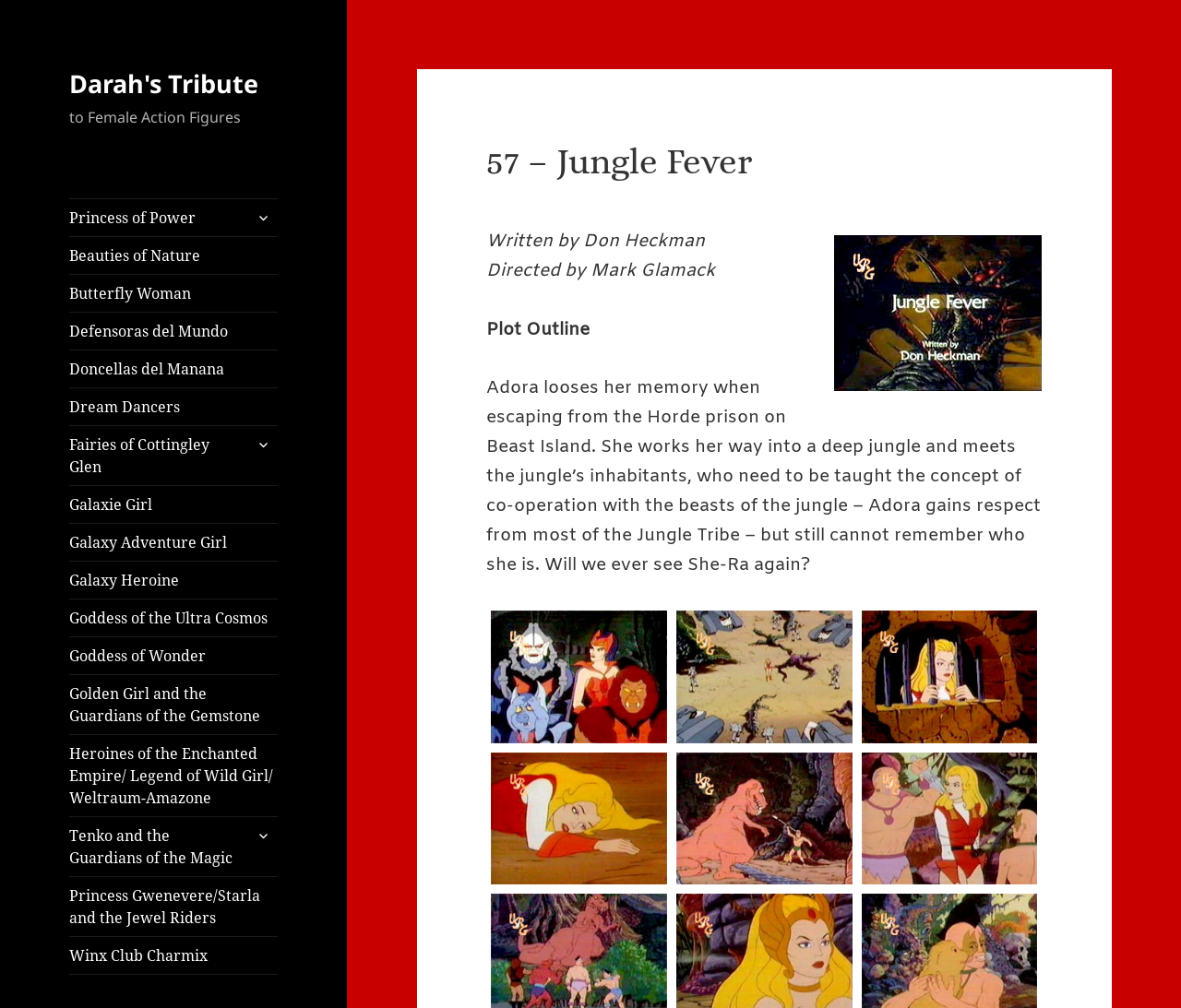Please locate and retrieve the main header text of the webpage.

57 – Jungle Fever